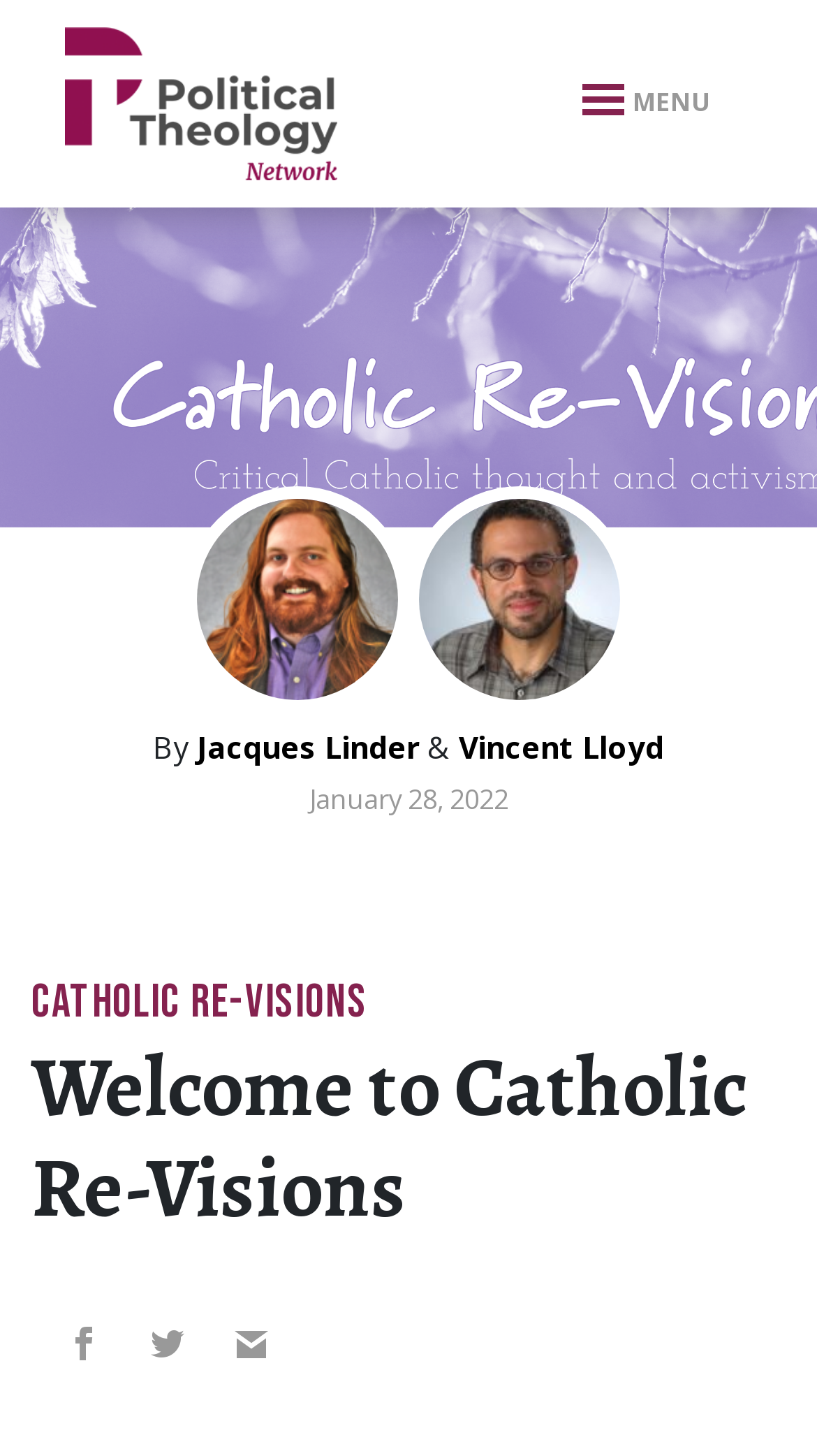Please answer the following question using a single word or phrase: 
When was the latest article published?

January 28, 2022